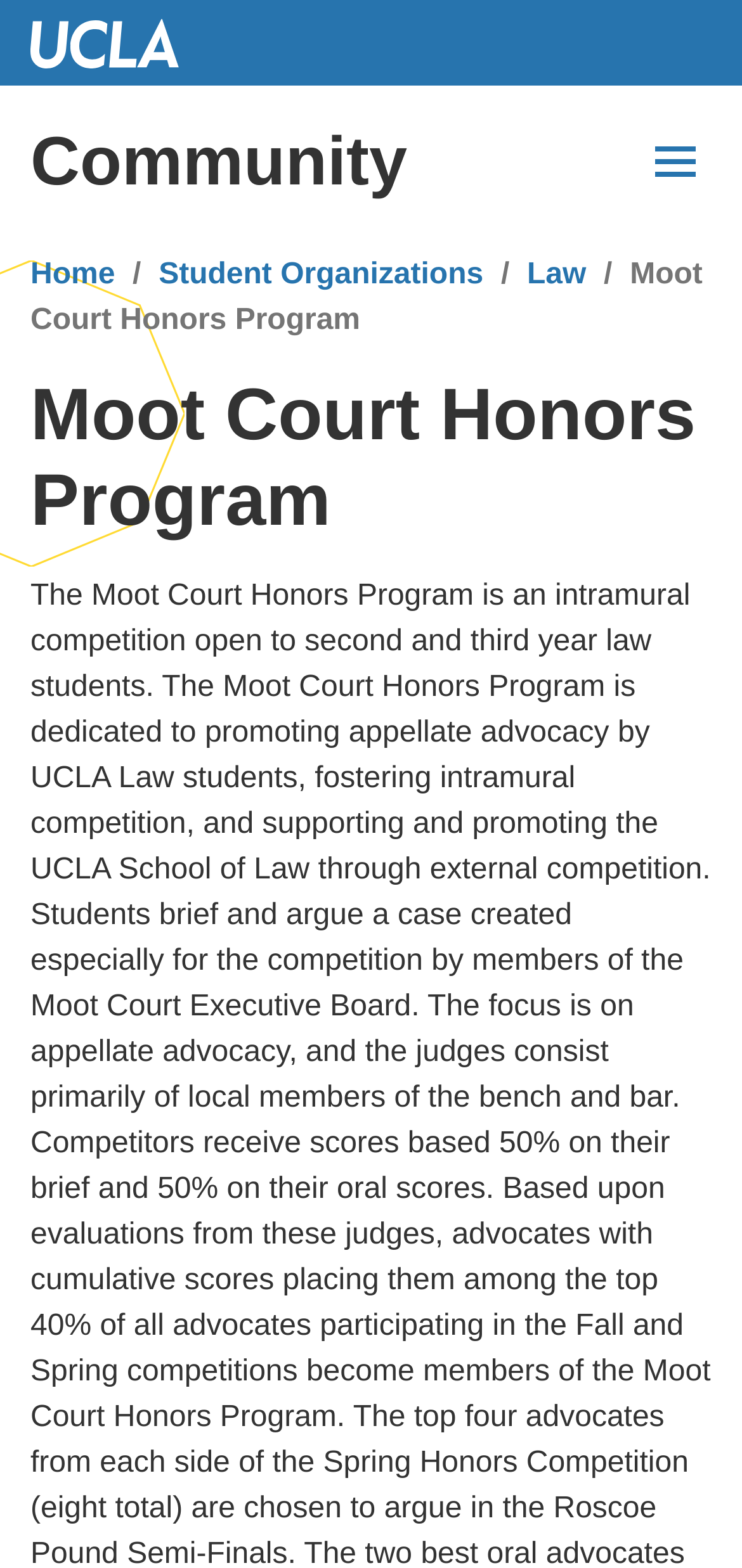Refer to the image and offer a detailed explanation in response to the question: What is the name of the program described on the webpage?

I read the heading on the webpage, which says 'Moot Court Honors Program', and also found the same text in the breadcrumb navigation section. Therefore, the name of the program described on the webpage is the Moot Court Honors Program.